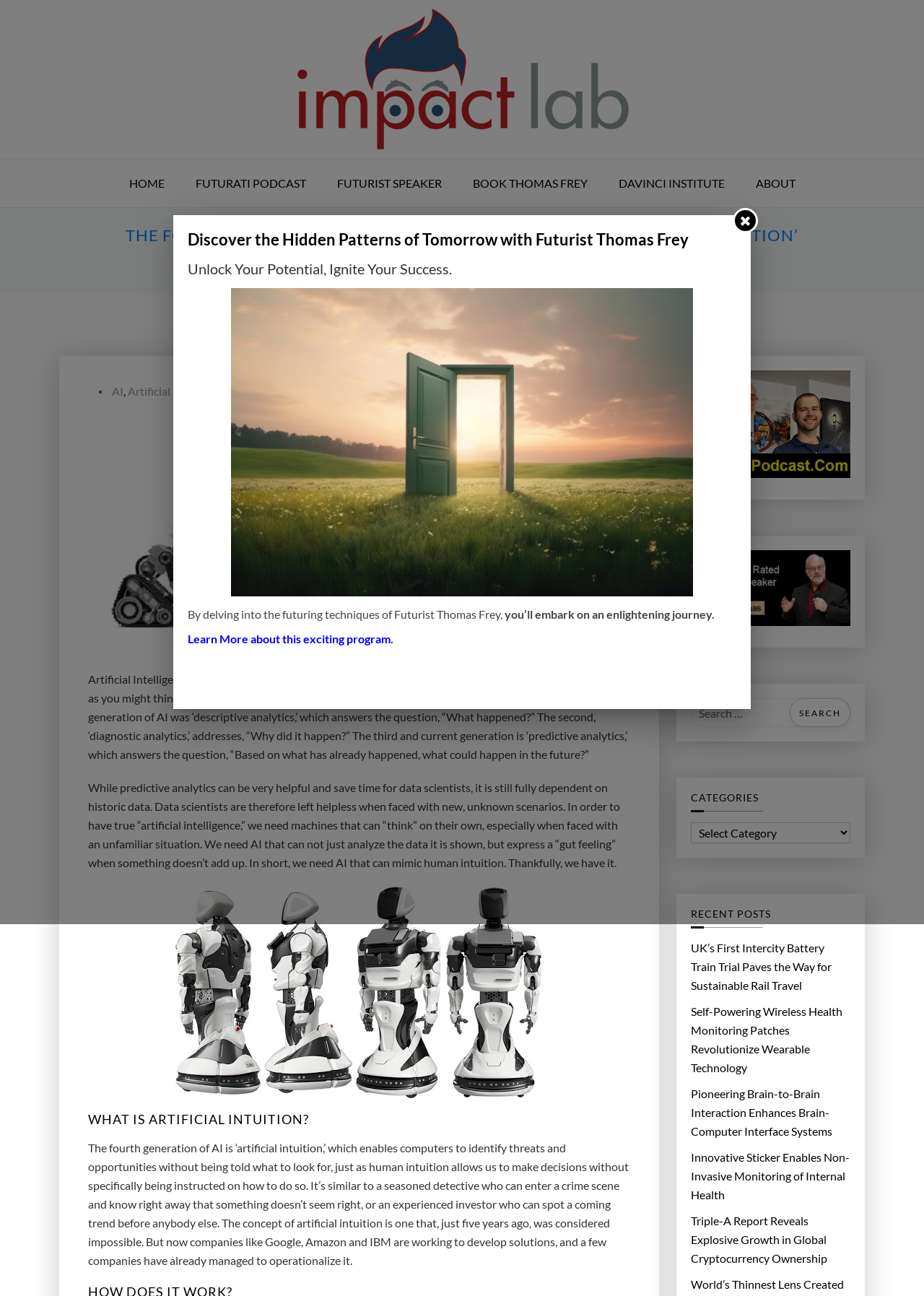What is the topic of the article with the image 'robot-evolution 8h6gf4d'?
Look at the image and provide a short answer using one word or a phrase.

Robot evolution